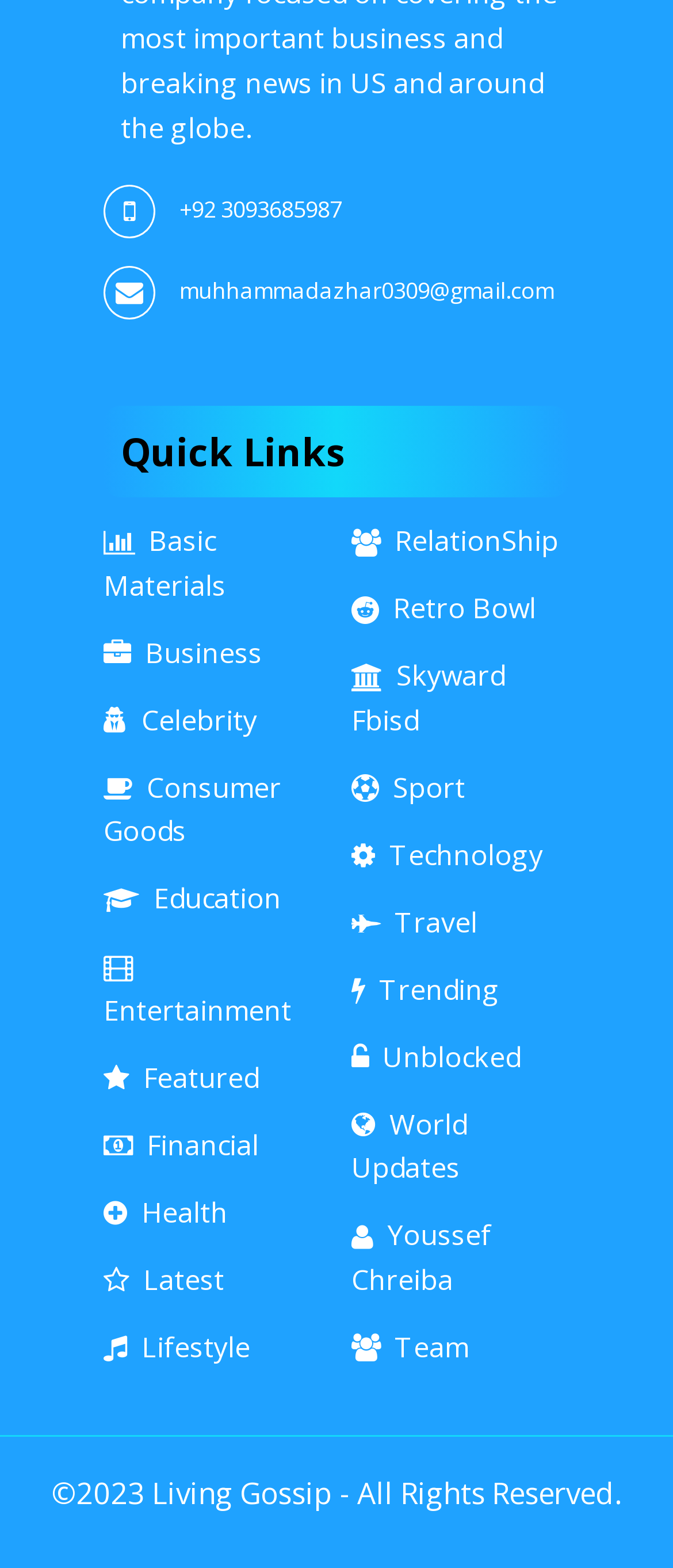From the details in the image, provide a thorough response to the question: What is the phone number on the webpage?

The phone number can be found in the link element with the text '+92 3093685987' located at the top of the webpage.